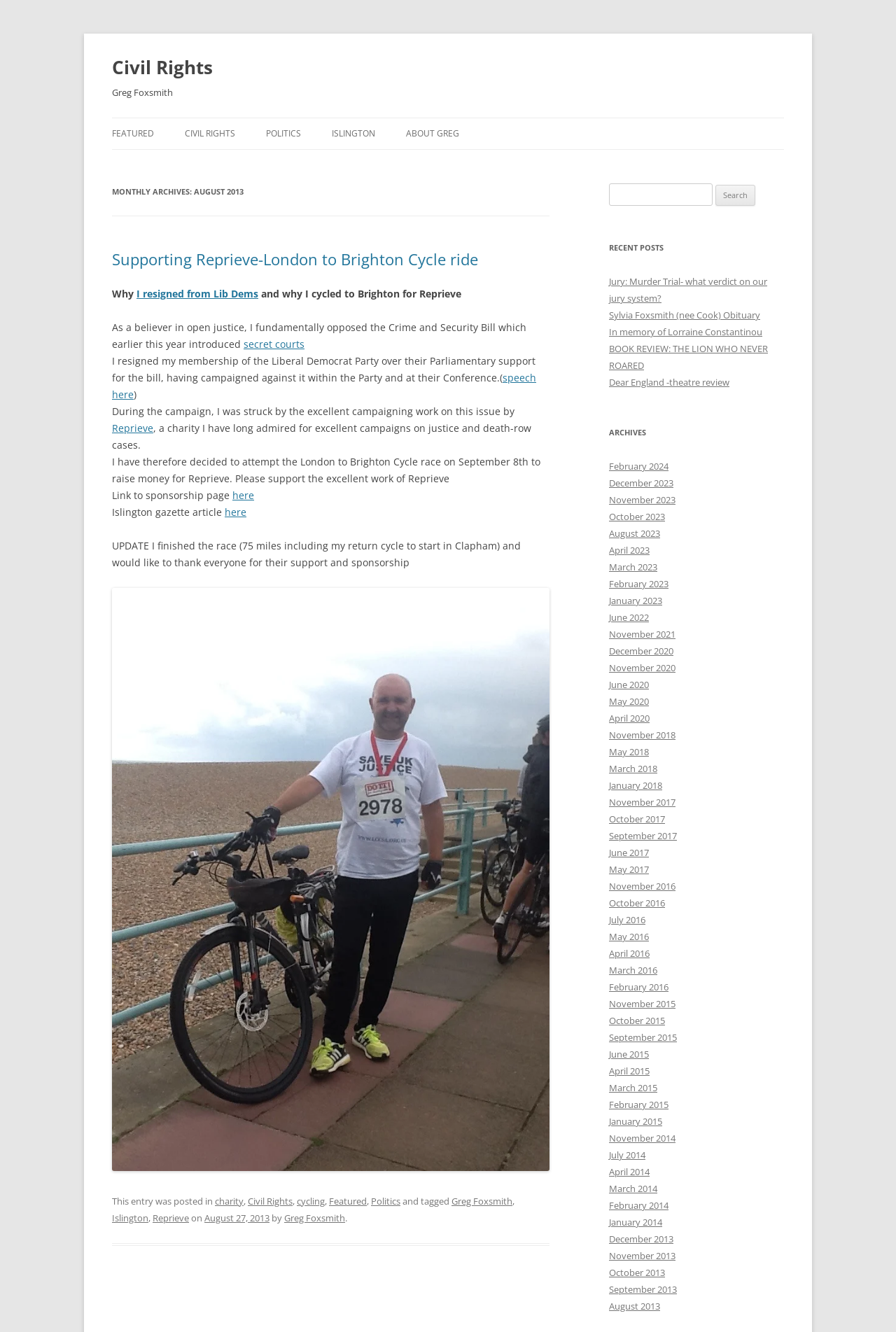Create an in-depth description of the webpage, covering main sections.

The webpage is about Greg Foxsmith, a civil rights advocate, and features his blog posts and articles. At the top, there is a heading "Civil Rights" and a link to the same. Below it, there is a heading "Greg Foxsmith" and a link to his profile.

The main content area is divided into two sections. On the left, there is a list of links to various categories, including "FEATURED", "CIVIL RIGHTS", "POLITICS", "ISLINGTON", and "ABOUT GREG". Below these links, there is a main article section with a heading "MONTHLY ARCHIVES: AUGUST 2013". The article is about Greg Foxsmith's support for Reprieve, a charity that campaigns against secret courts, and his decision to cycle from London to Brighton to raise money for the charity.

The article is divided into several paragraphs, with links to related articles and a photo of Greg Foxsmith at the end. There are also links to sponsorship pages and an Islington gazette article about the event.

On the right side of the page, there is a search bar with a label "Search for:" and a button to submit the search query. Below the search bar, there is a section titled "RECENT POSTS" with links to several recent articles, including "Jury: Murder Trial- what verdict on our jury system?", "Sylvia Foxsmith (nee Cook) Obituary", and "BOOK REVIEW: THE LION WHO NEVER ROARED".

Further down, there is a section titled "ARCHIVES" with links to monthly archives of blog posts from February 2024 to June 2022. At the bottom of the page, there is a footer section with links to categories, including "charity", "Civil Rights", "cycling", "Featured", "Politics", and "Reprieve", as well as a link to Greg Foxsmith's profile.